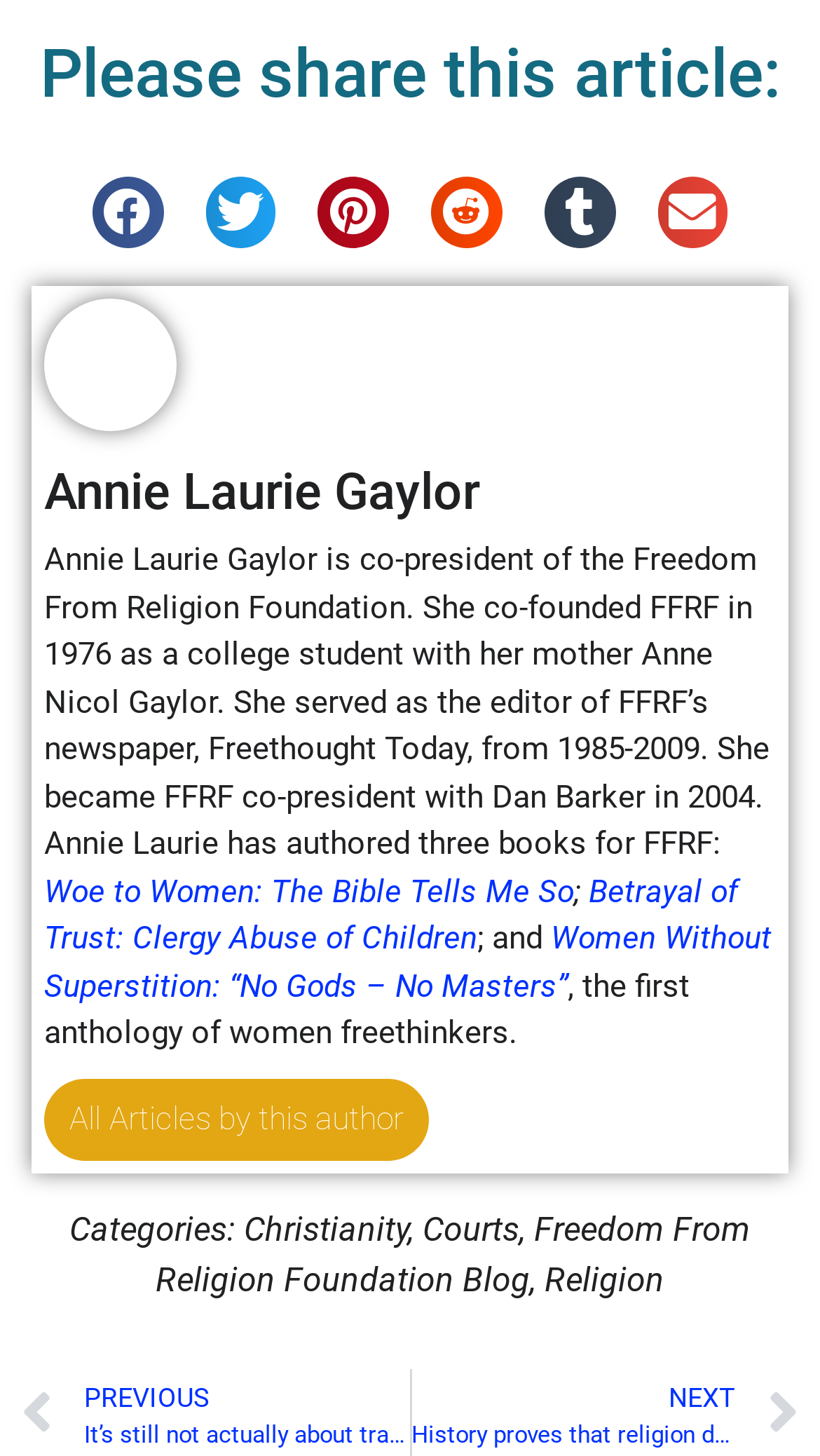Identify the bounding box coordinates of the area that should be clicked in order to complete the given instruction: "Learn more about Freedom From Religion Foundation Blog". The bounding box coordinates should be four float numbers between 0 and 1, i.e., [left, top, right, bottom].

[0.19, 0.83, 0.915, 0.893]